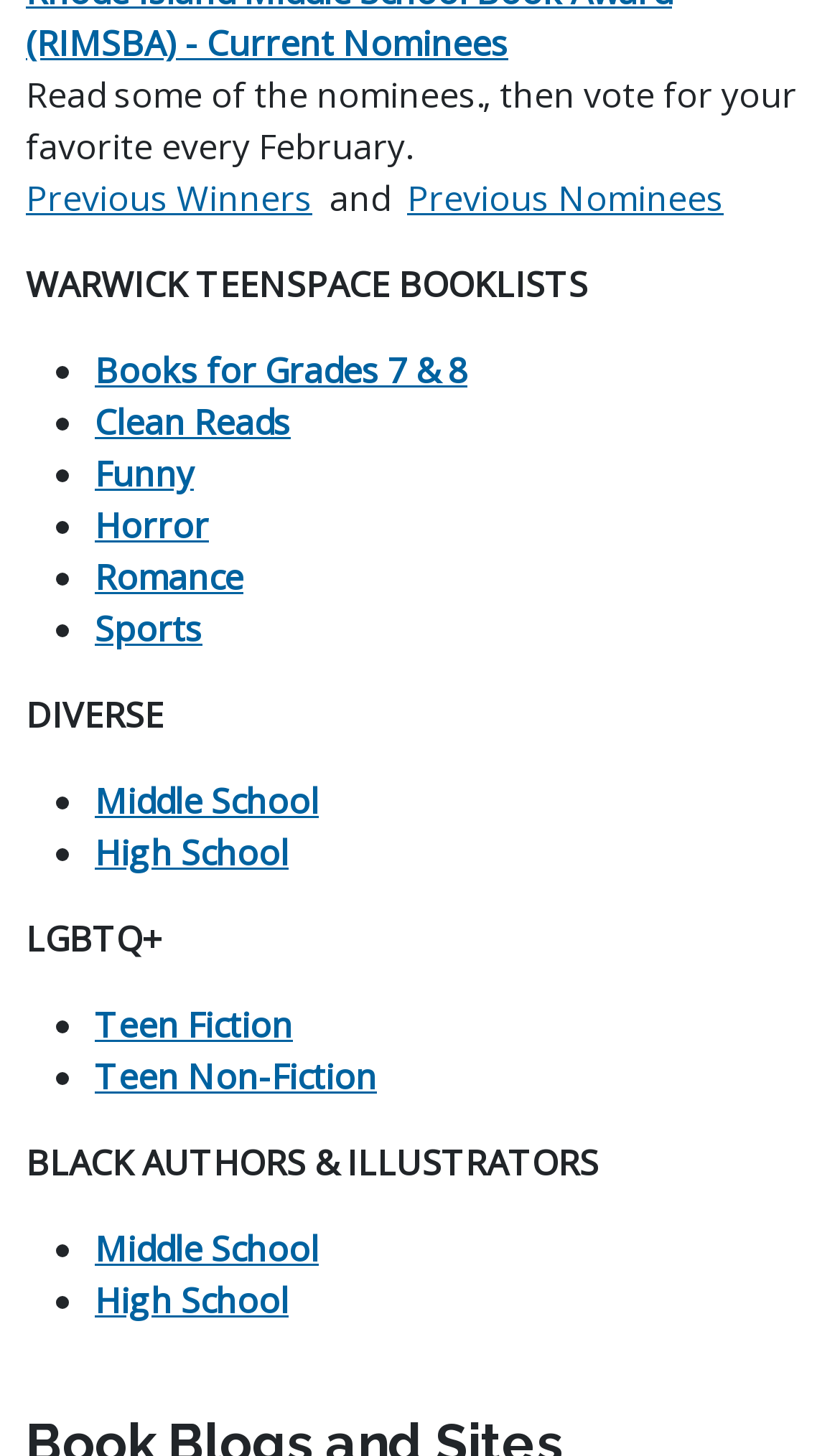Provide the bounding box coordinates for the UI element described in this sentence: "Teen Fiction". The coordinates should be four float values between 0 and 1, i.e., [left, top, right, bottom].

[0.113, 0.688, 0.349, 0.72]